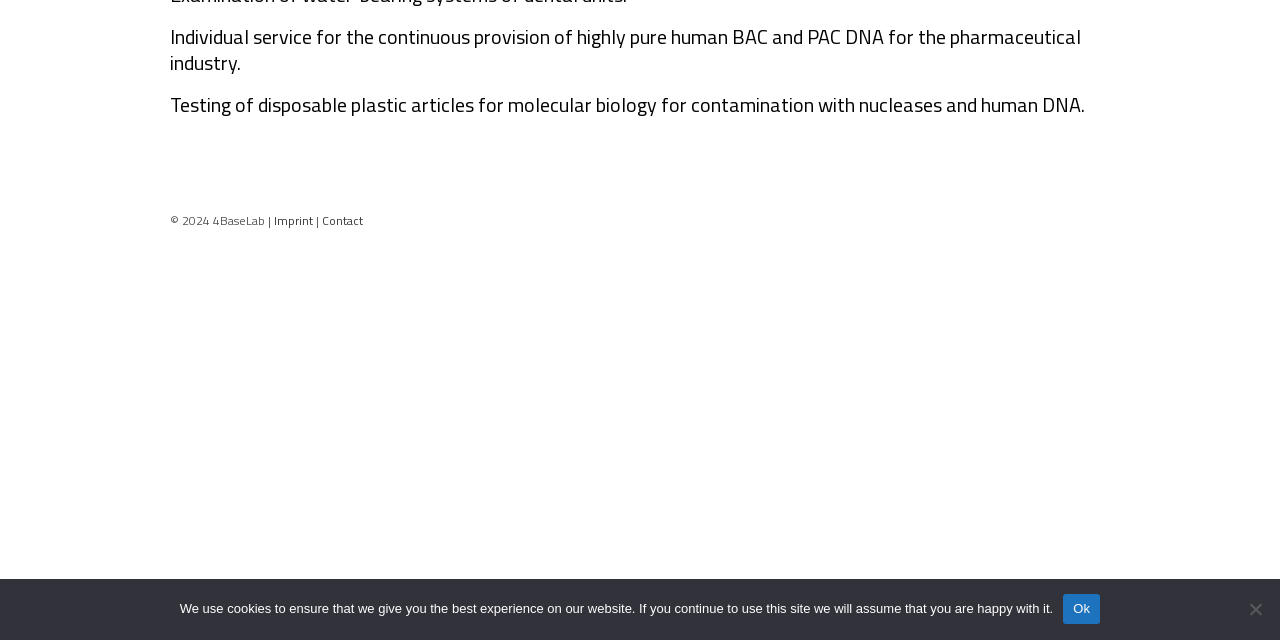Find the bounding box of the UI element described as: "Ok". The bounding box coordinates should be given as four float values between 0 and 1, i.e., [left, top, right, bottom].

[0.831, 0.927, 0.86, 0.974]